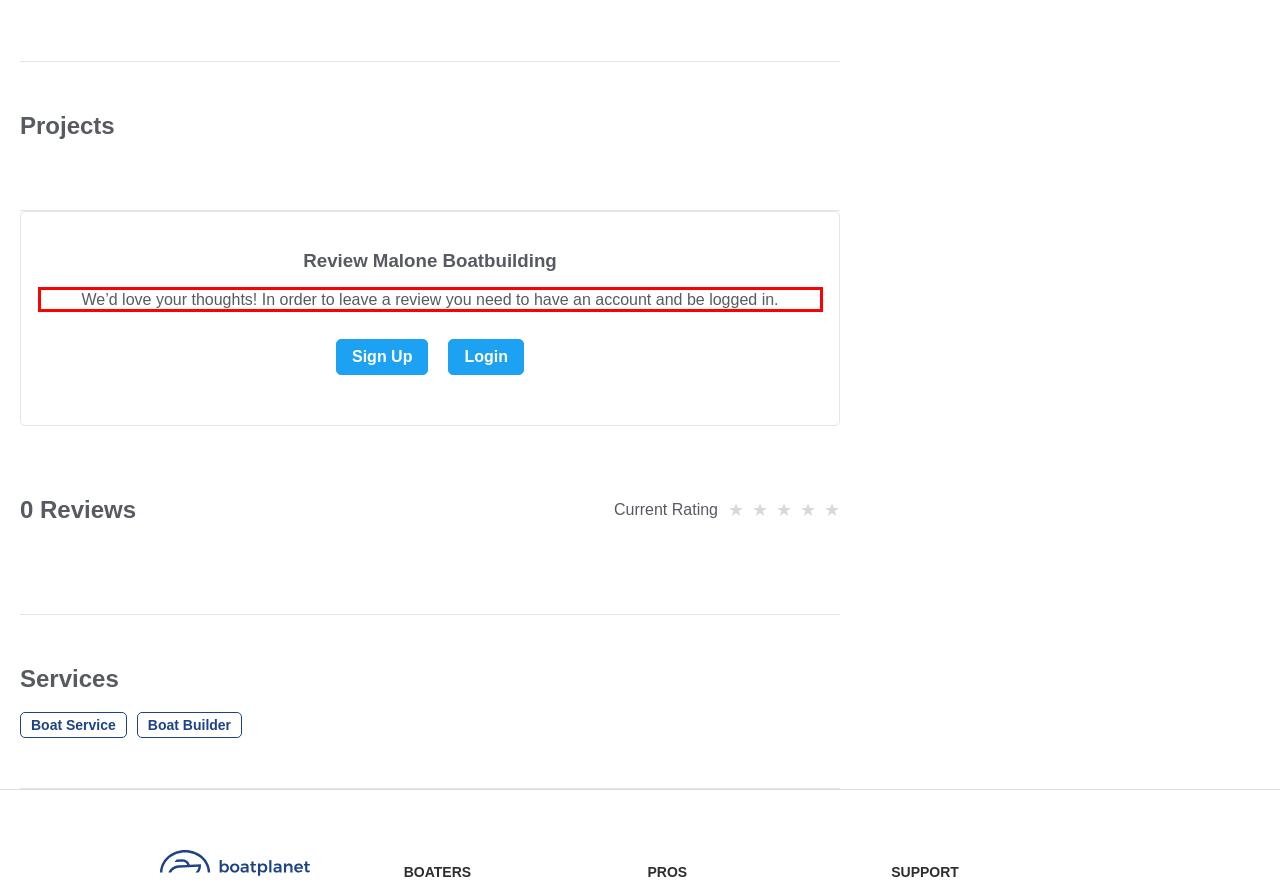You are provided with a screenshot of a webpage containing a red bounding box. Please extract the text enclosed by this red bounding box.

We’d love your thoughts! In order to leave a review you need to have an account and be logged in.